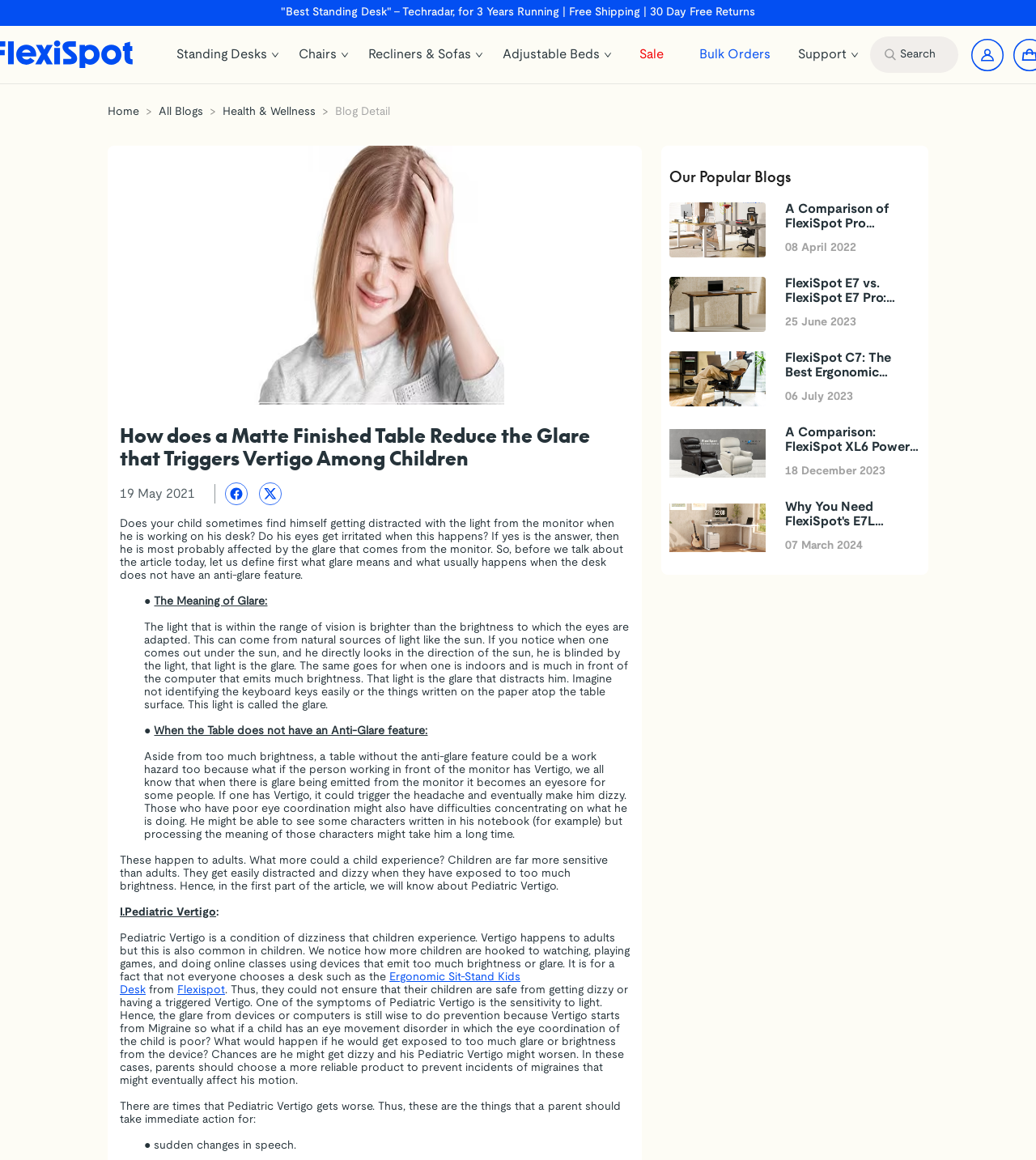Determine the bounding box coordinates of the clickable element necessary to fulfill the instruction: "Search for something". Provide the coordinates as four float numbers within the 0 to 1 range, i.e., [left, top, right, bottom].

[0.869, 0.034, 0.916, 0.06]